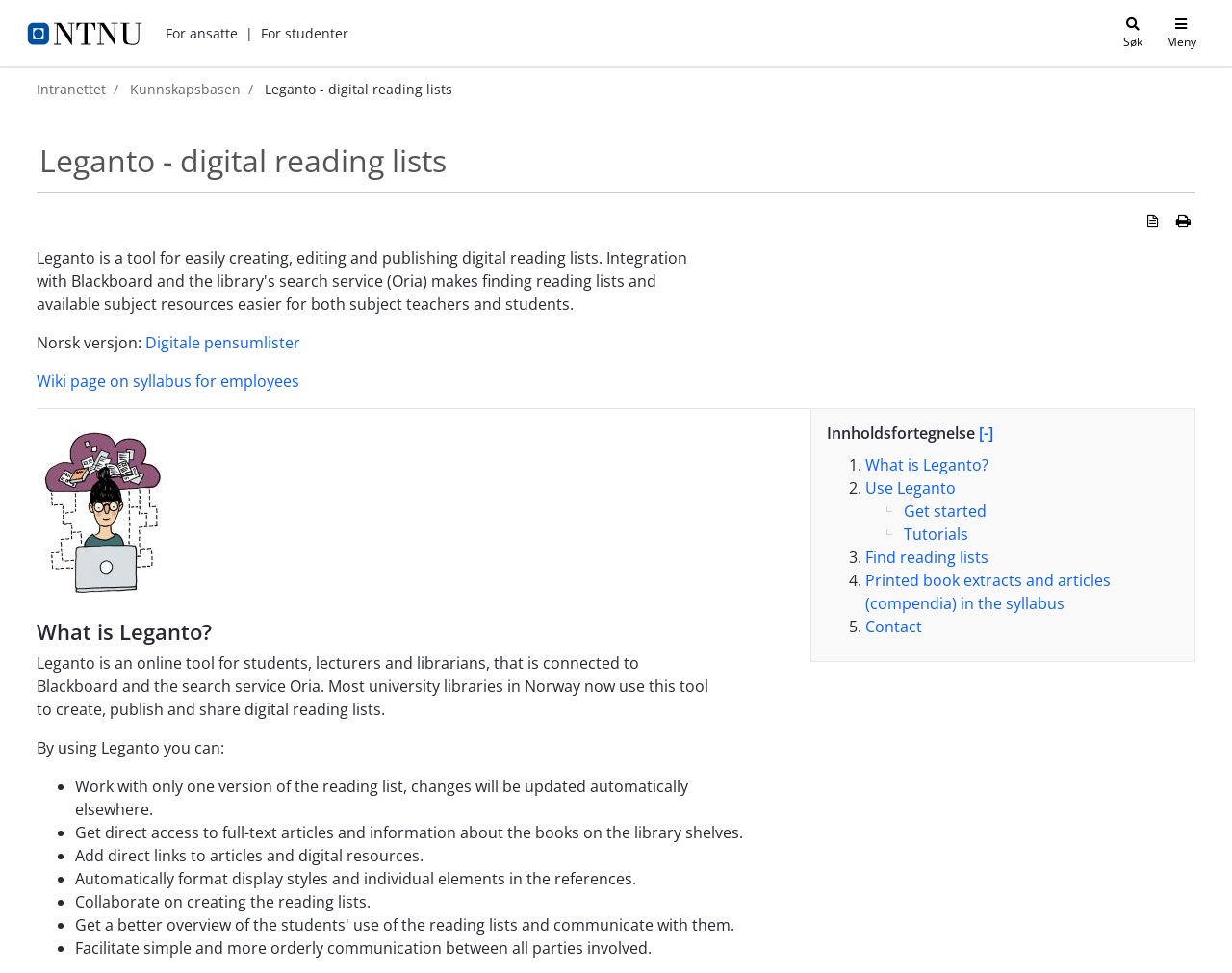Using the description "i.ntnu.no", predict the bounding box of the relevant HTML element.

[0.022, 0.022, 0.128, 0.046]